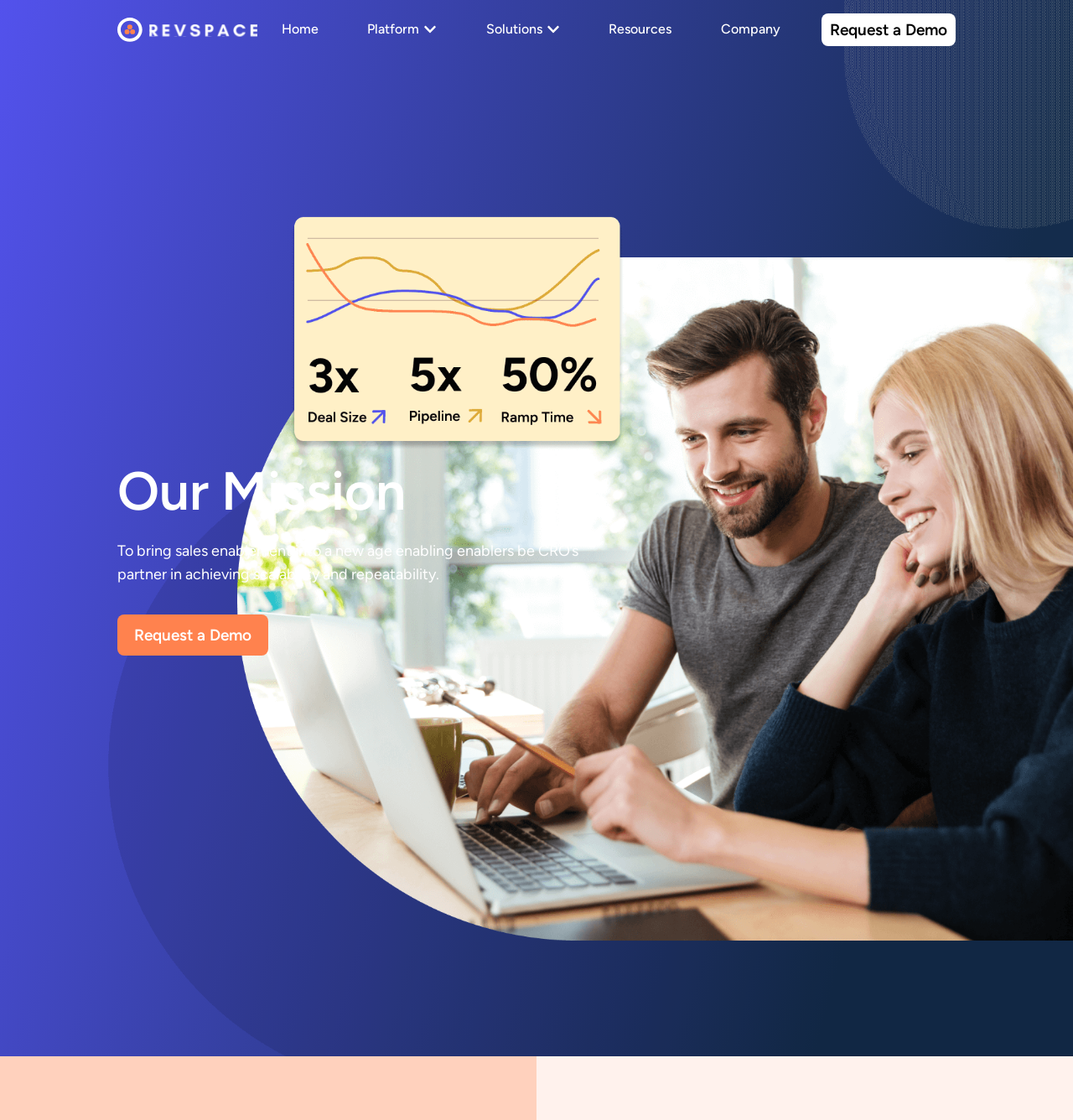How many navigation menu items are there?
Based on the screenshot, provide a one-word or short-phrase response.

6